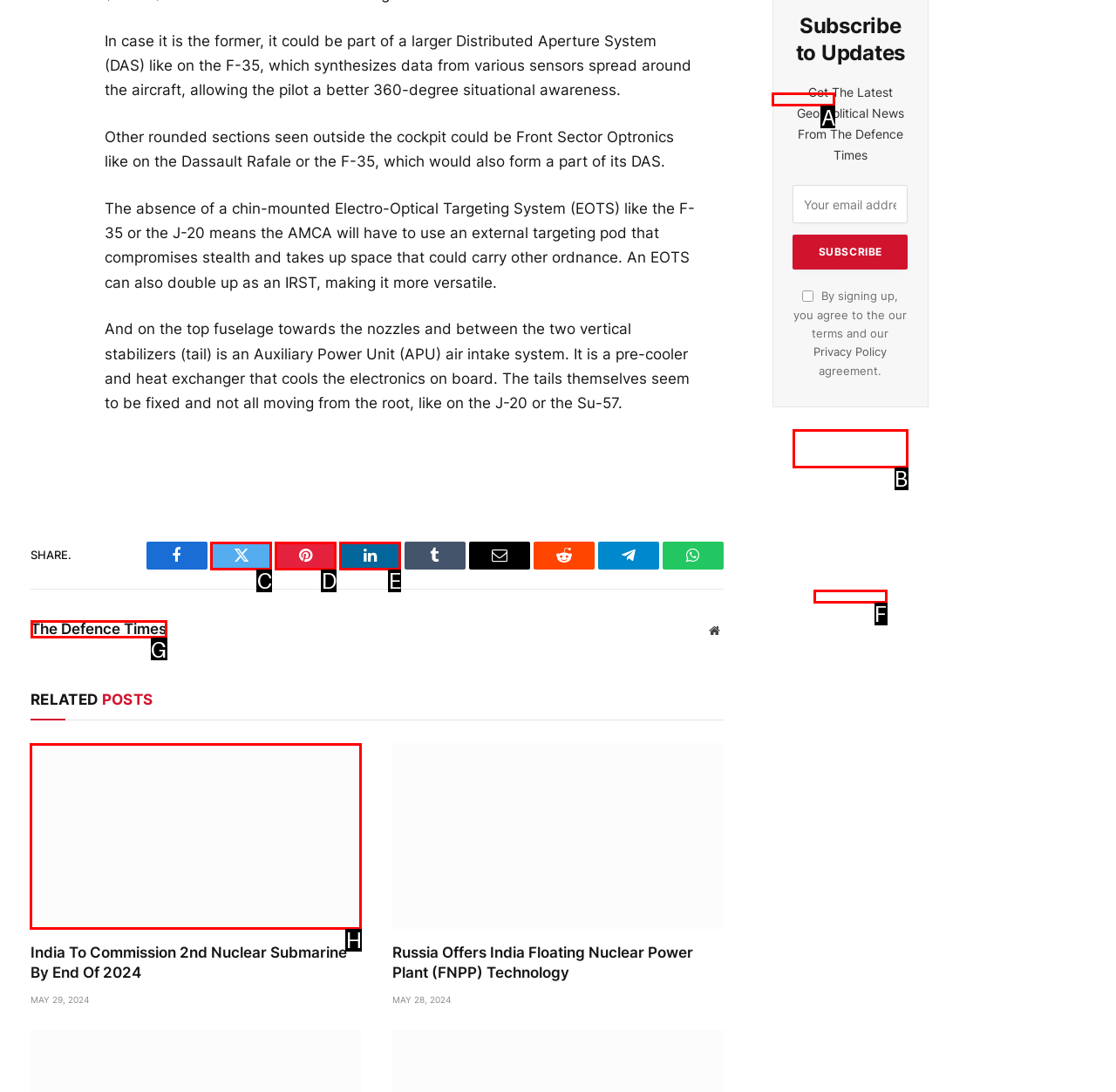For the instruction: Read related post about India To Commission 2nd Nuclear Submarine, which HTML element should be clicked?
Respond with the letter of the appropriate option from the choices given.

H